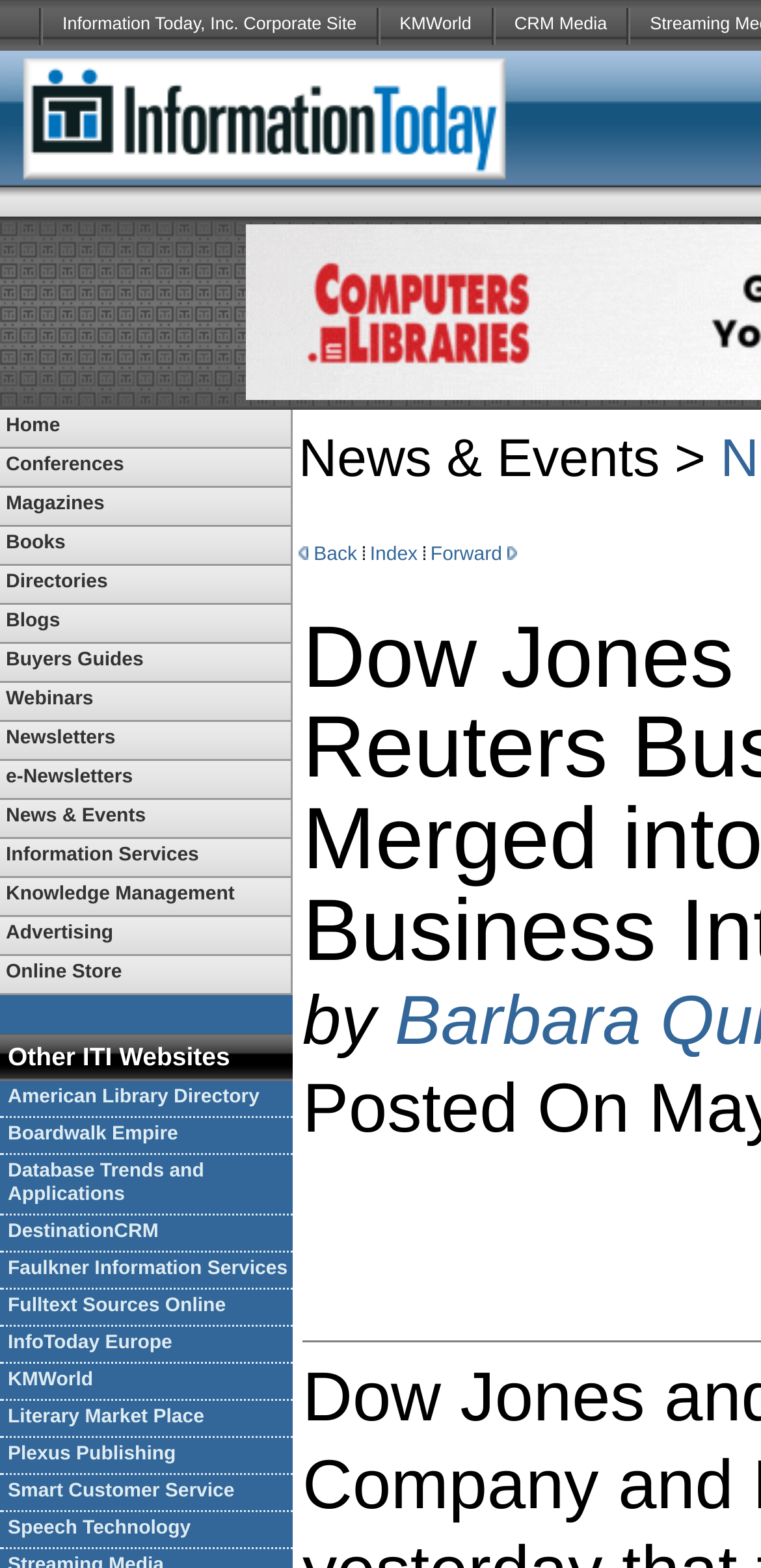Find the bounding box coordinates for the UI element whose description is: "Literary Market Place". The coordinates should be four float numbers between 0 and 1, in the format [left, top, right, bottom].

[0.0, 0.893, 0.385, 0.917]